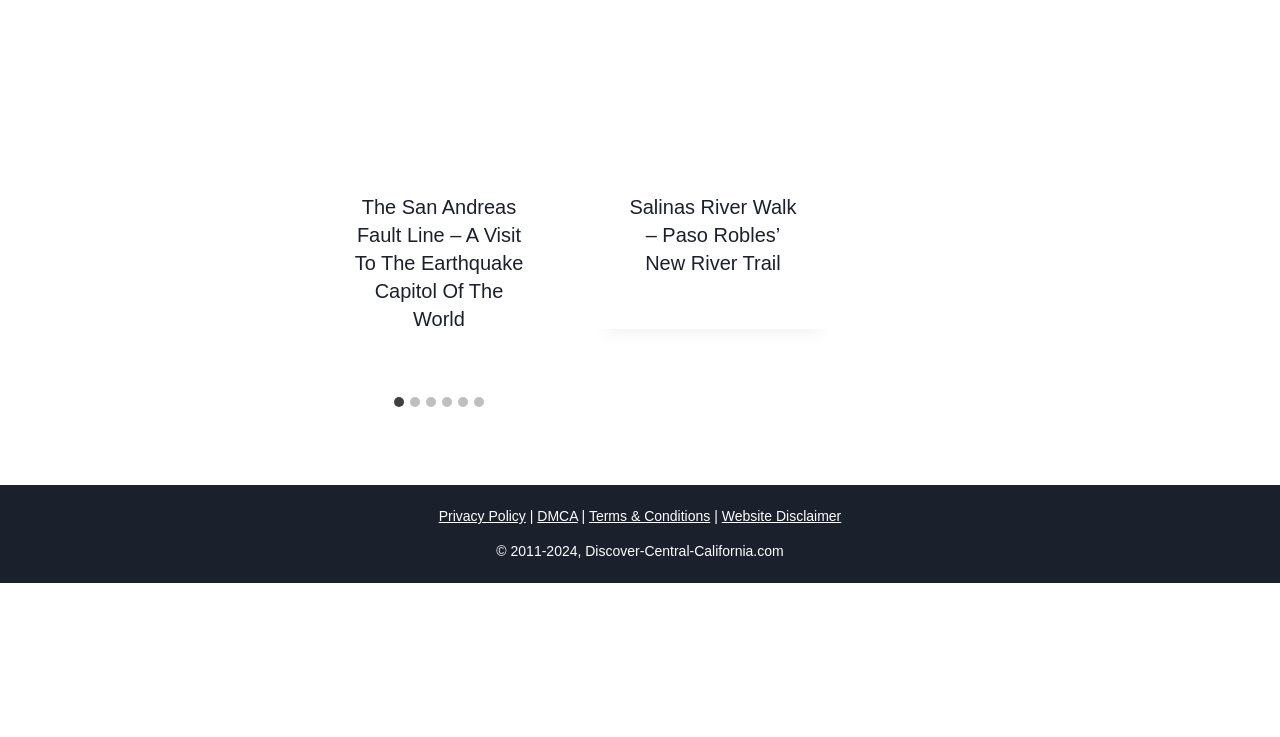Give the bounding box coordinates for this UI element: "Point Arguello Lighthouse". The coordinates should be four float numbers between 0 and 1, arranged as [left, top, right, bottom].

[0.509, 0.837, 0.605, 0.905]